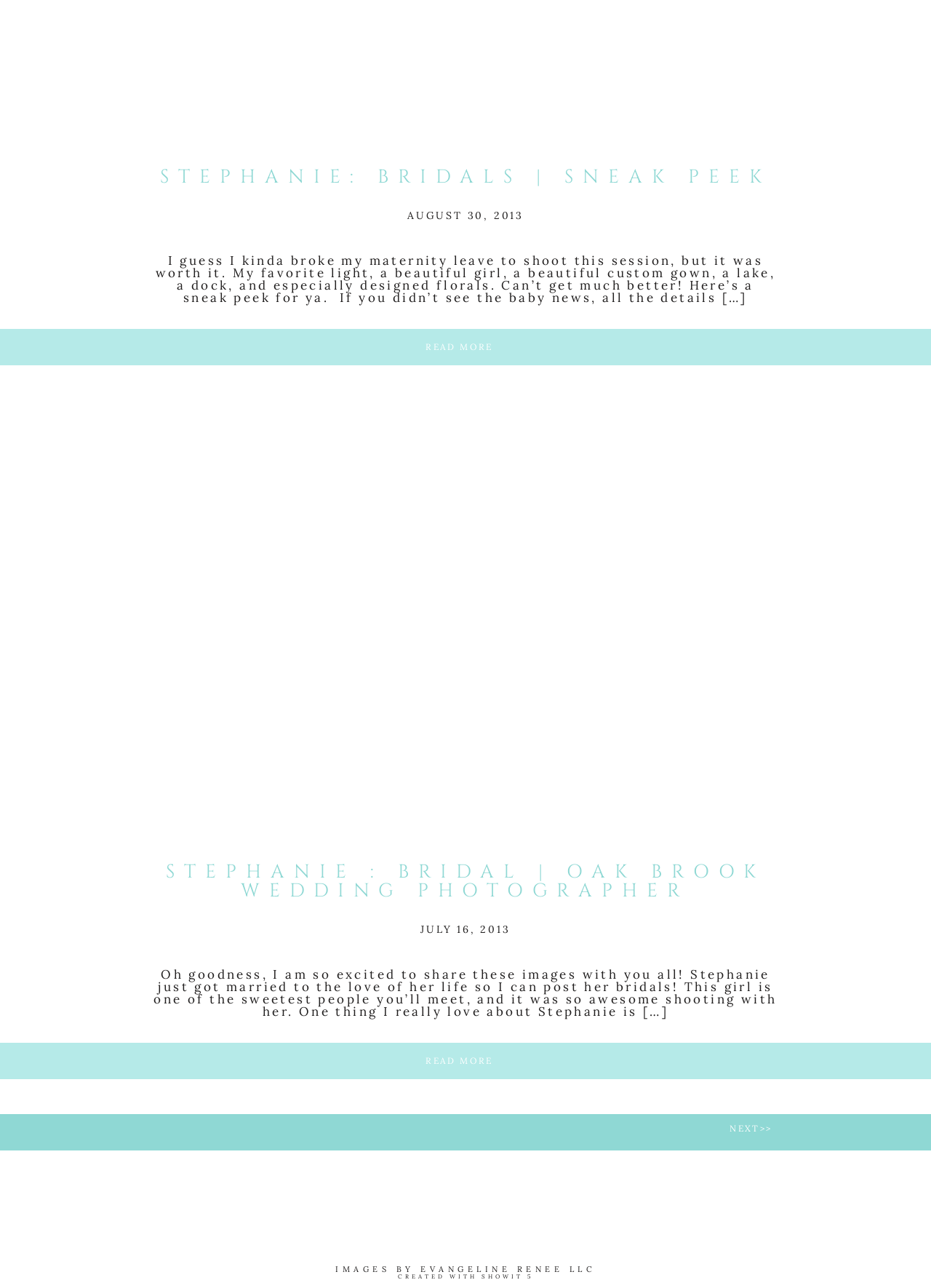Bounding box coordinates are specified in the format (top-left x, top-left y, bottom-right x, bottom-right y). All values are floating point numbers bounded between 0 and 1. Please provide the bounding box coordinate of the region this sentence describes: NEXT>>

[0.784, 0.872, 0.829, 0.88]